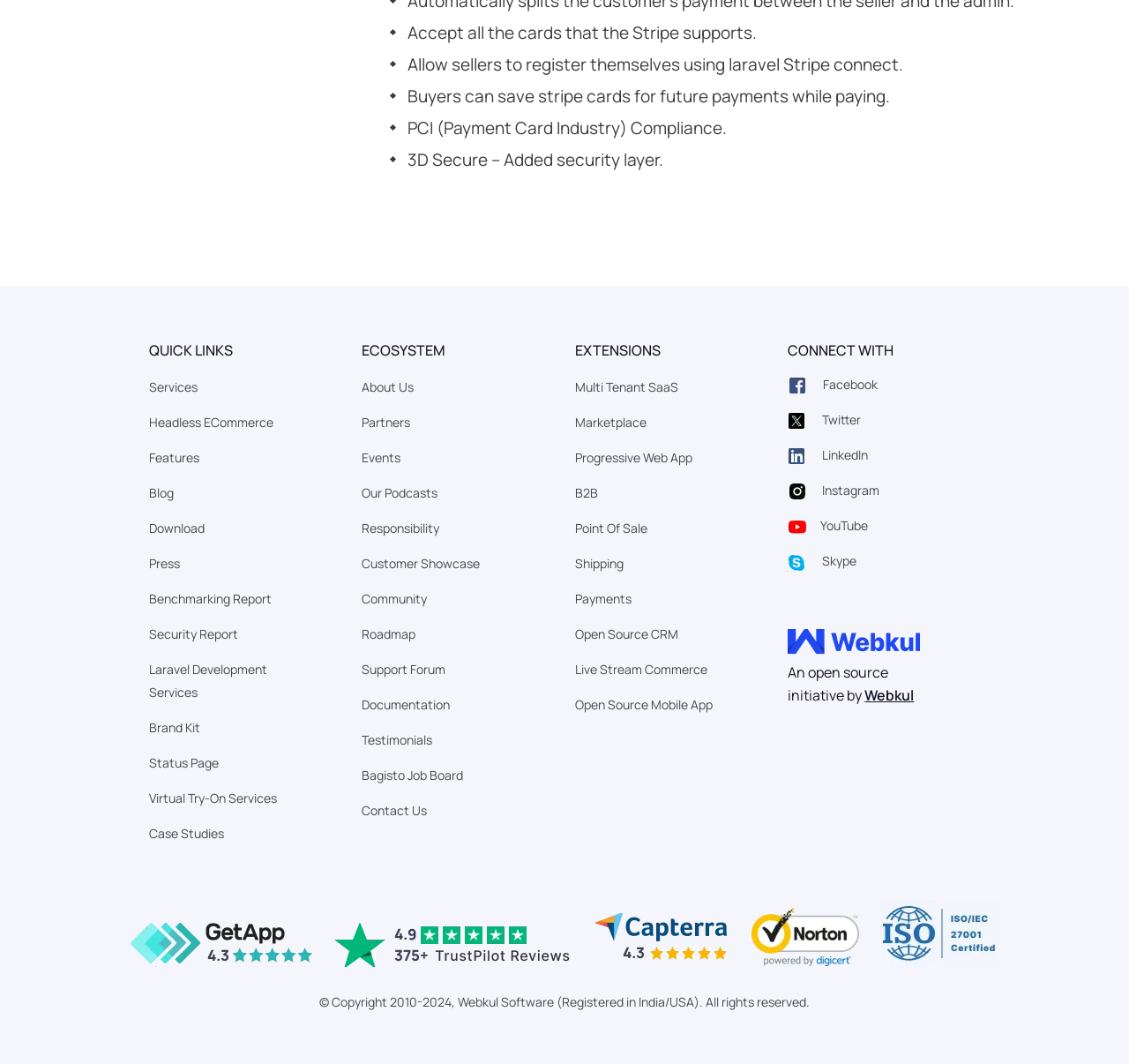Given the webpage screenshot and the description, determine the bounding box coordinates (top-left x, top-left y, bottom-right x, bottom-right y) that define the location of the UI element matching this description: Our Podcasts

[0.32, 0.455, 0.388, 0.471]